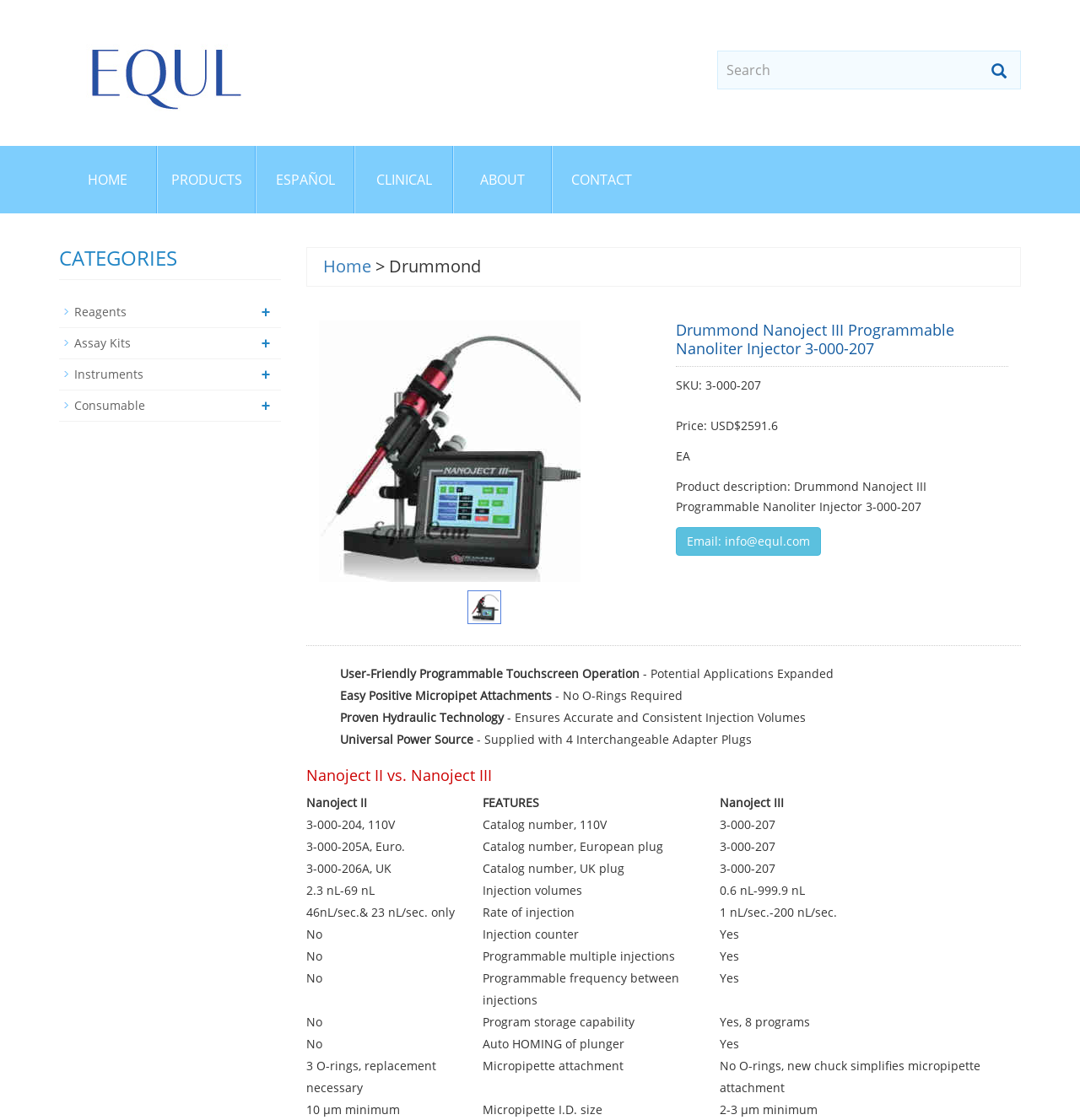Answer the question below with a single word or a brief phrase: 
What is the price of the product?

USD$2591.6